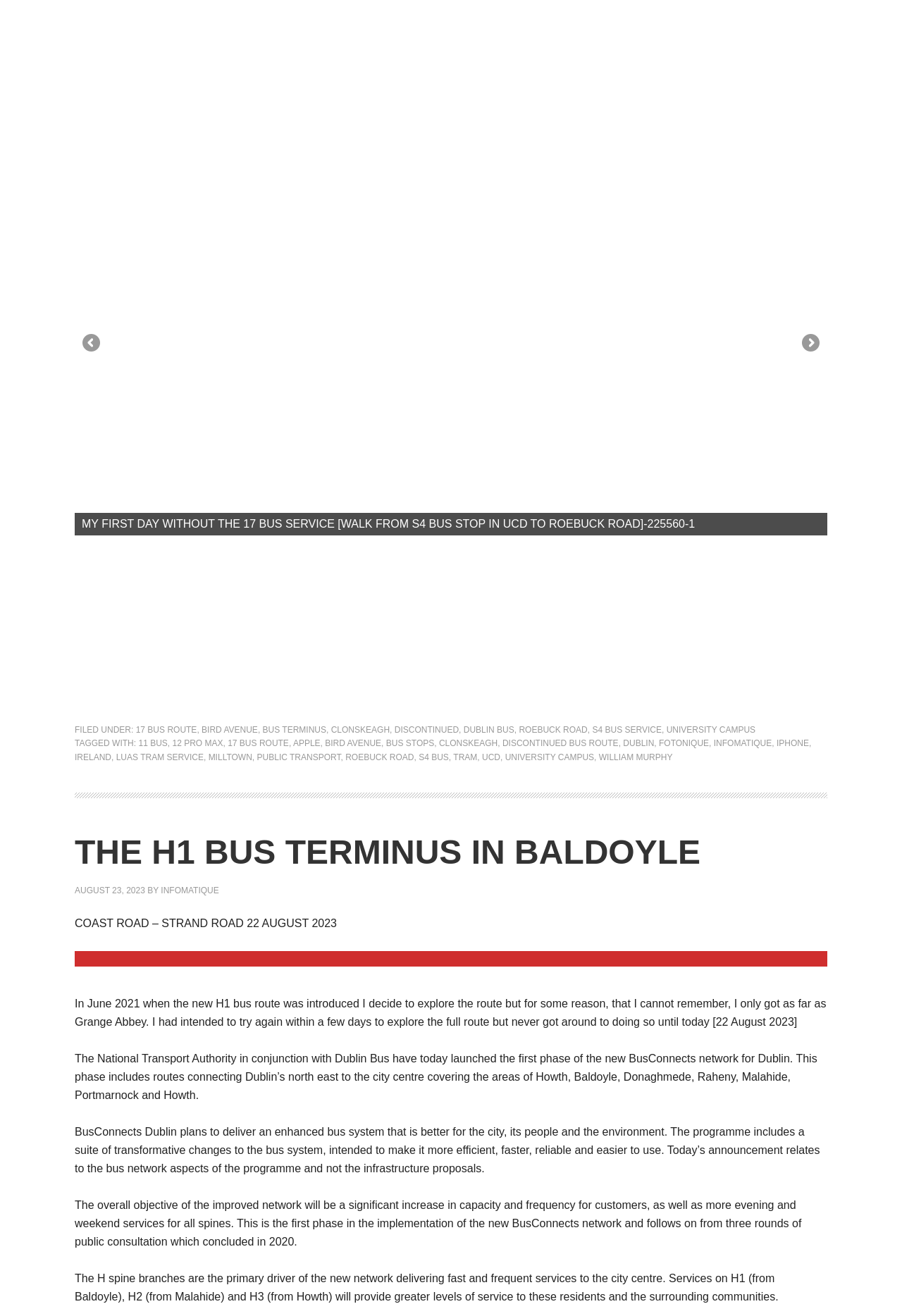Identify the bounding box coordinates for the element that needs to be clicked to fulfill this instruction: "View 'Biography'". Provide the coordinates in the format of four float numbers between 0 and 1: [left, top, right, bottom].

None